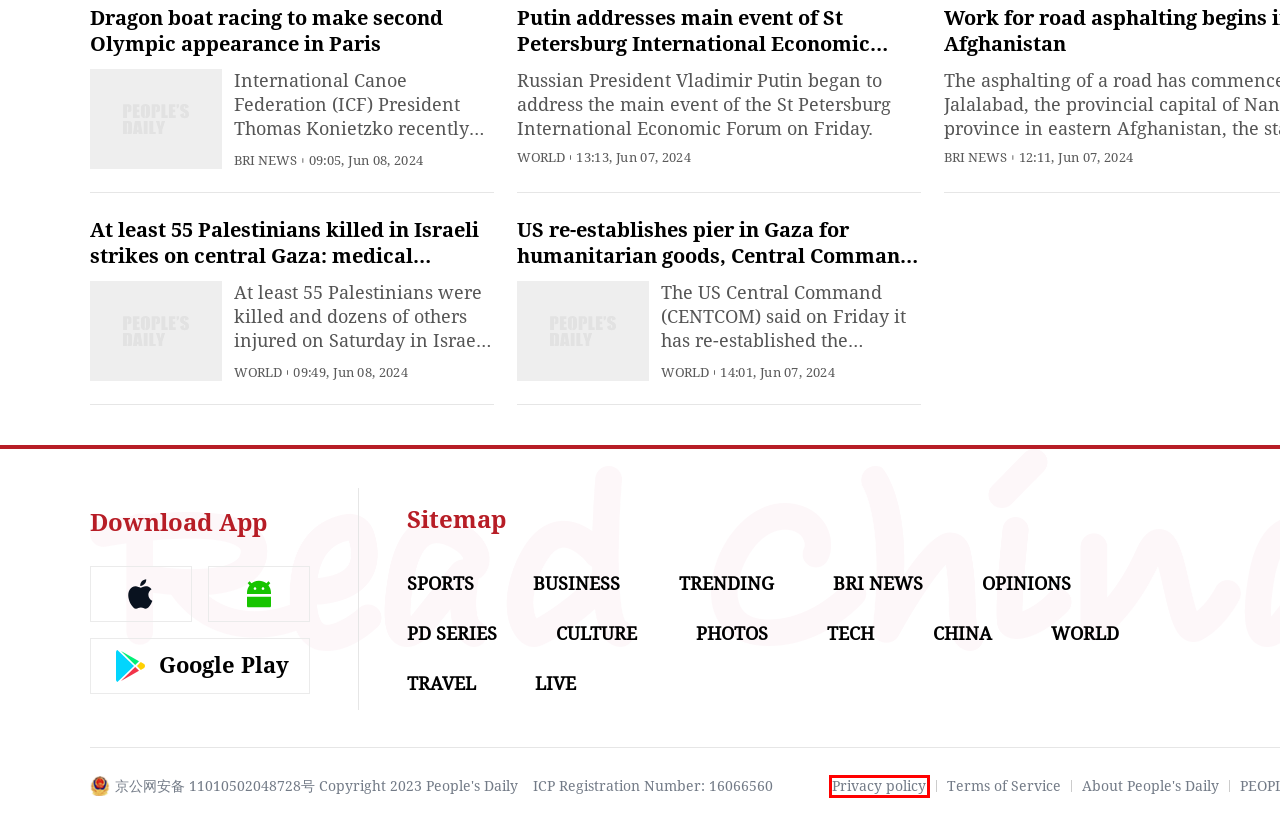Examine the screenshot of the webpage, which has a red bounding box around a UI element. Select the webpage description that best fits the new webpage after the element inside the red bounding box is clicked. Here are the choices:
A. Privacy policy
B. ‎People's Daily-News from China on the App Store
C. About Us
D. About PeopleDaily
E. People's Daily
F. 全国互联网安全管理平台
G. People's Daily English language App - Homepage - Breaking News, China News, World News and Video
H. People's Daily官方下载-People's Daily app 最新版本免费下载-应用宝官网

A